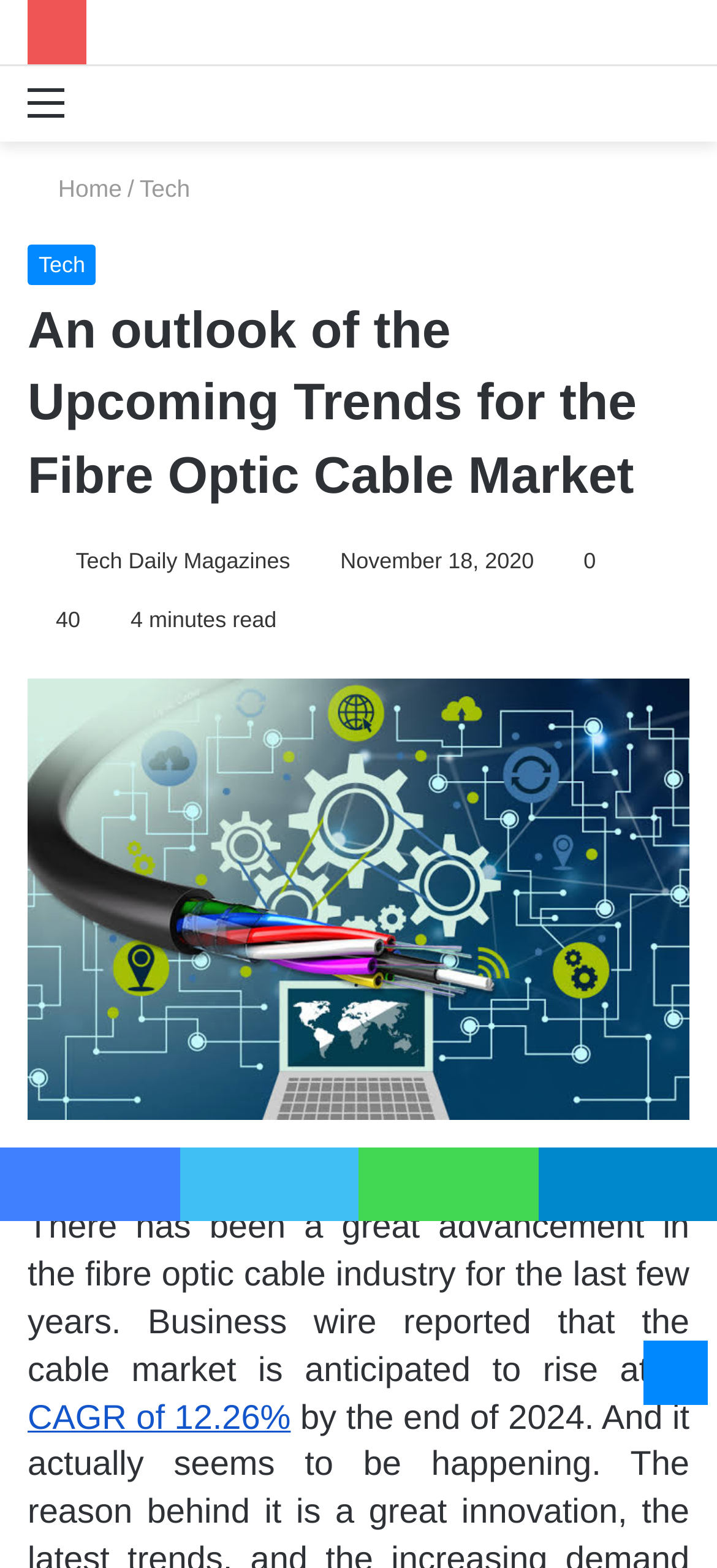Find the bounding box coordinates of the area that needs to be clicked in order to achieve the following instruction: "Share on Facebook". The coordinates should be specified as four float numbers between 0 and 1, i.e., [left, top, right, bottom].

[0.0, 0.732, 0.25, 0.779]